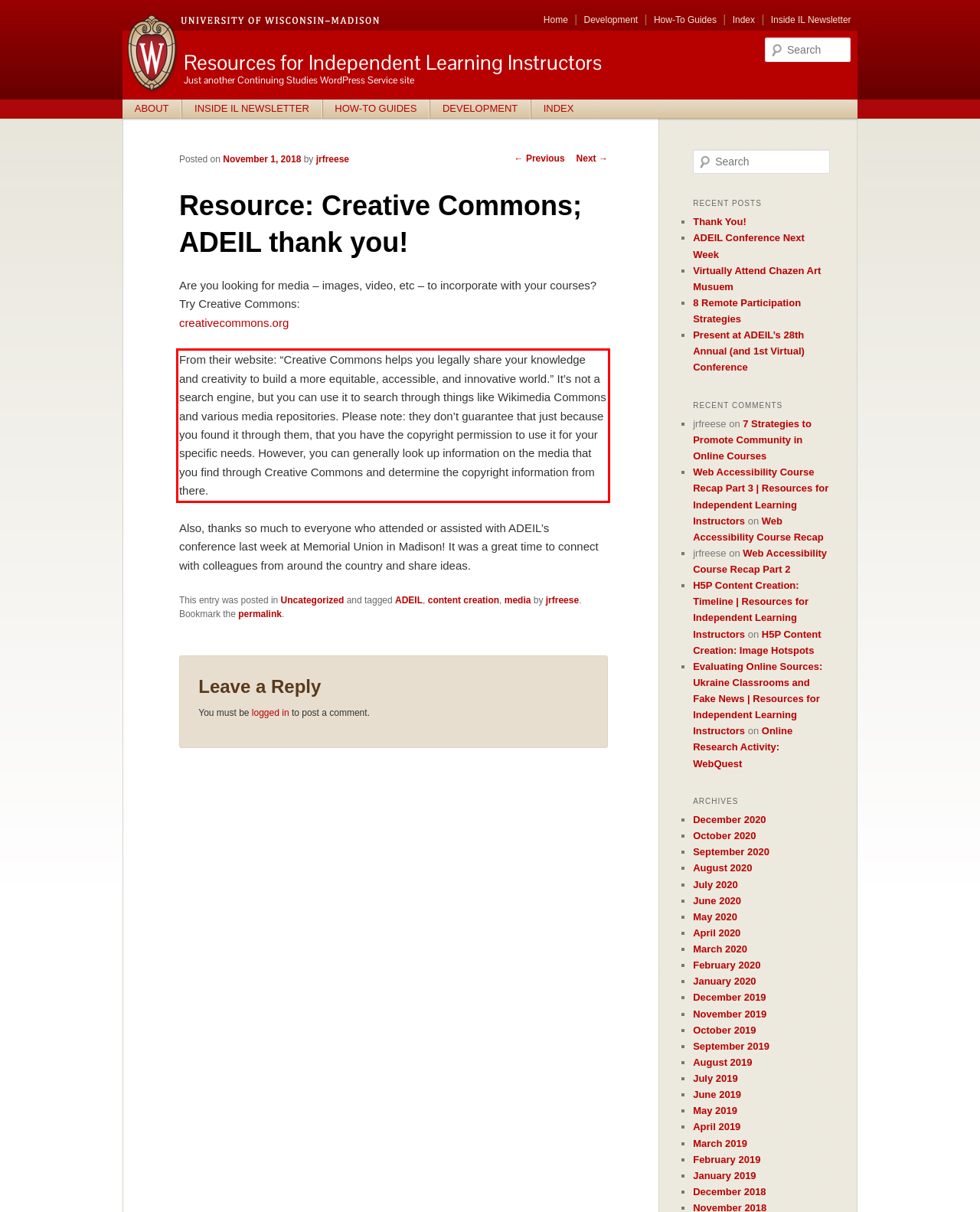Given the screenshot of a webpage, identify the red rectangle bounding box and recognize the text content inside it, generating the extracted text.

From their website: “Creative Commons helps you legally share your knowledge and creativity to build a more equitable, accessible, and innovative world.” It’s not a search engine, but you can use it to search through things like Wikimedia Commons and various media repositories. Please note: they don’t guarantee that just because you found it through them, that you have the copyright permission to use it for your specific needs. However, you can generally look up information on the media that you find through Creative Commons and determine the copyright information from there.